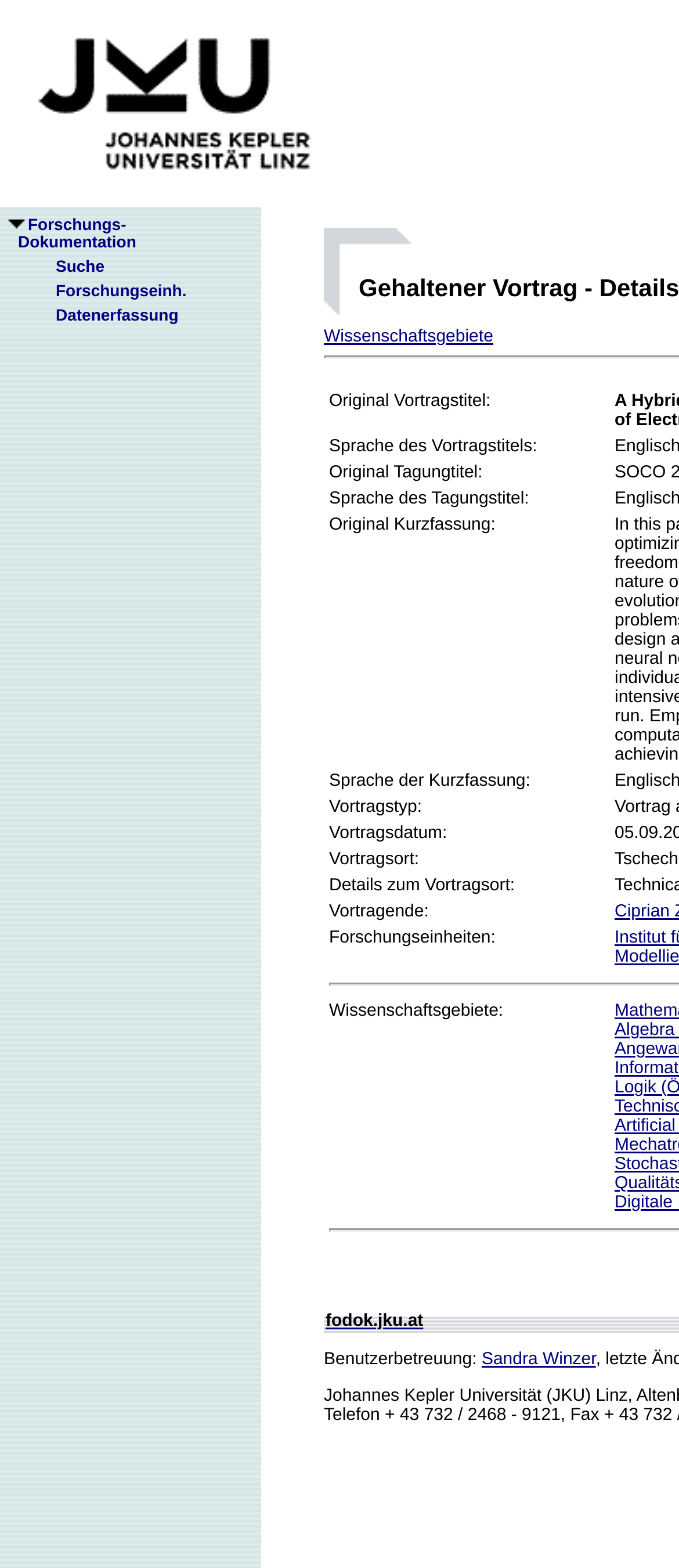Please find the bounding box coordinates of the element's region to be clicked to carry out this instruction: "Click the link to Jku Linz".

[0.0, 0.123, 0.513, 0.136]